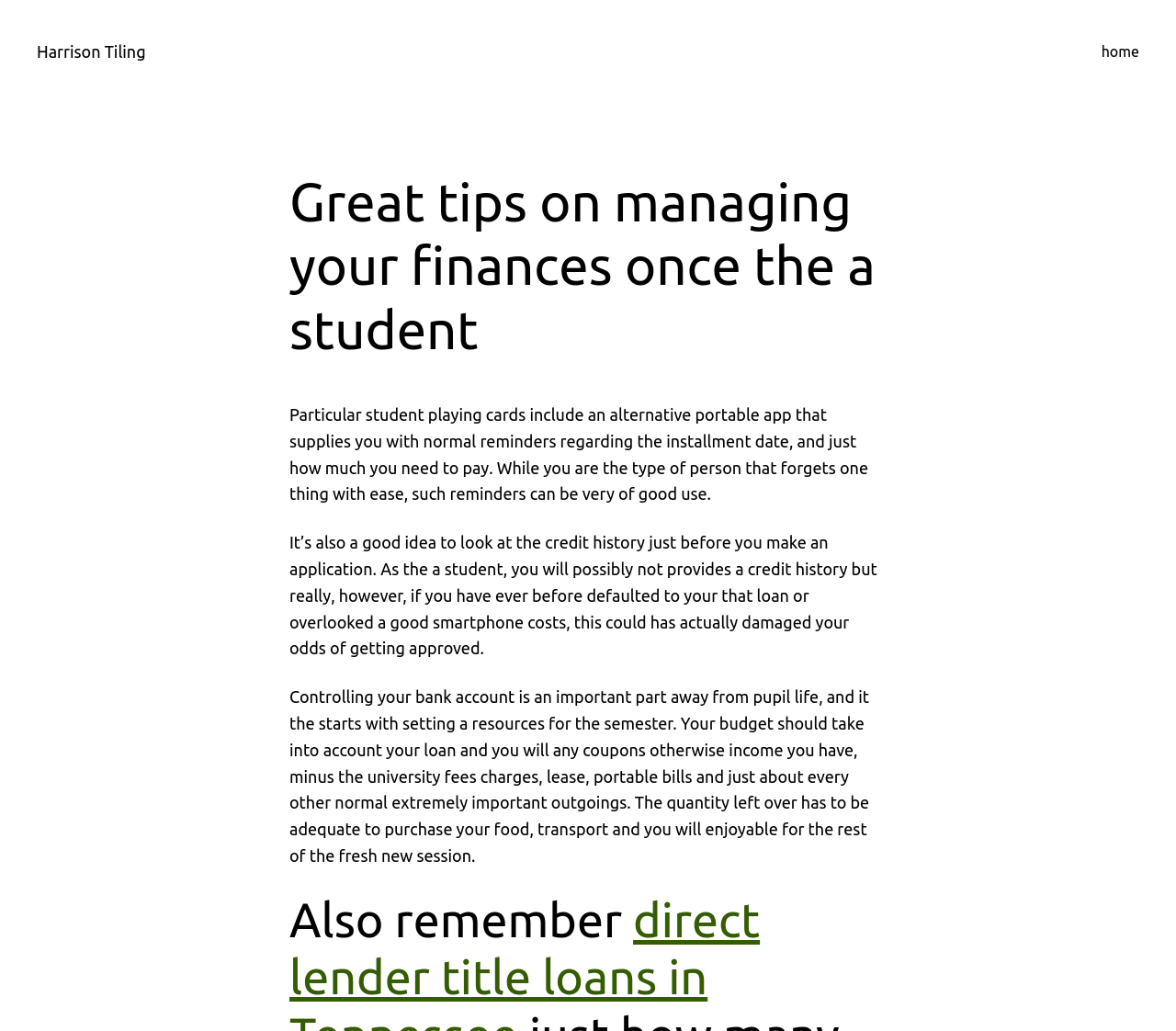Refer to the image and provide a thorough answer to this question:
What is the purpose of reminders on student credit cards?

According to the webpage, particular student credit cards include an alternative portable app that supplies users with normal reminders regarding the installment date, and just how much they need to pay. This implies that the purpose of these reminders is to help students remember their installment dates and amounts.